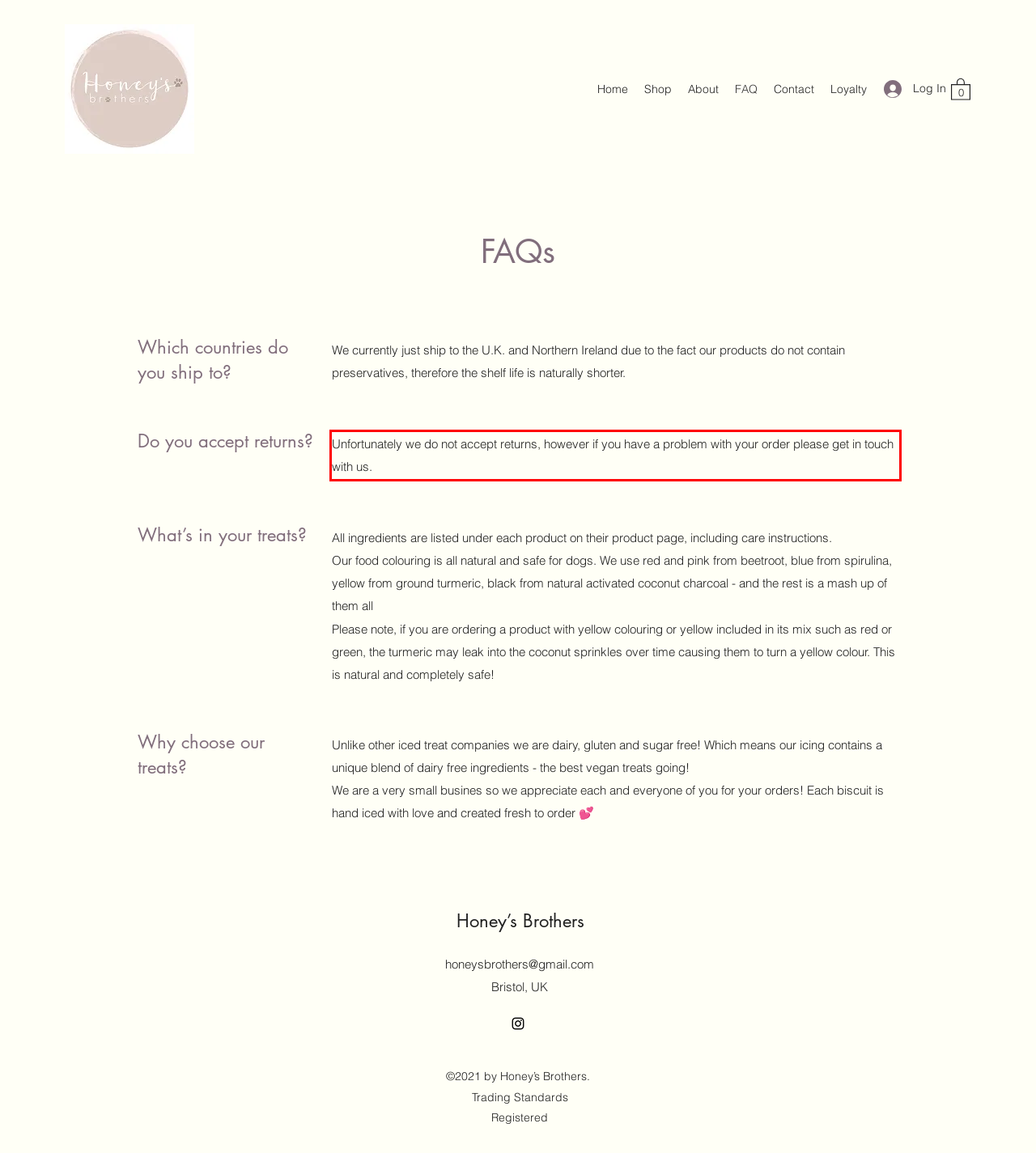Given a screenshot of a webpage, locate the red bounding box and extract the text it encloses.

Unfortunately we do not accept returns, however if you have a problem with your order please get in touch with us.